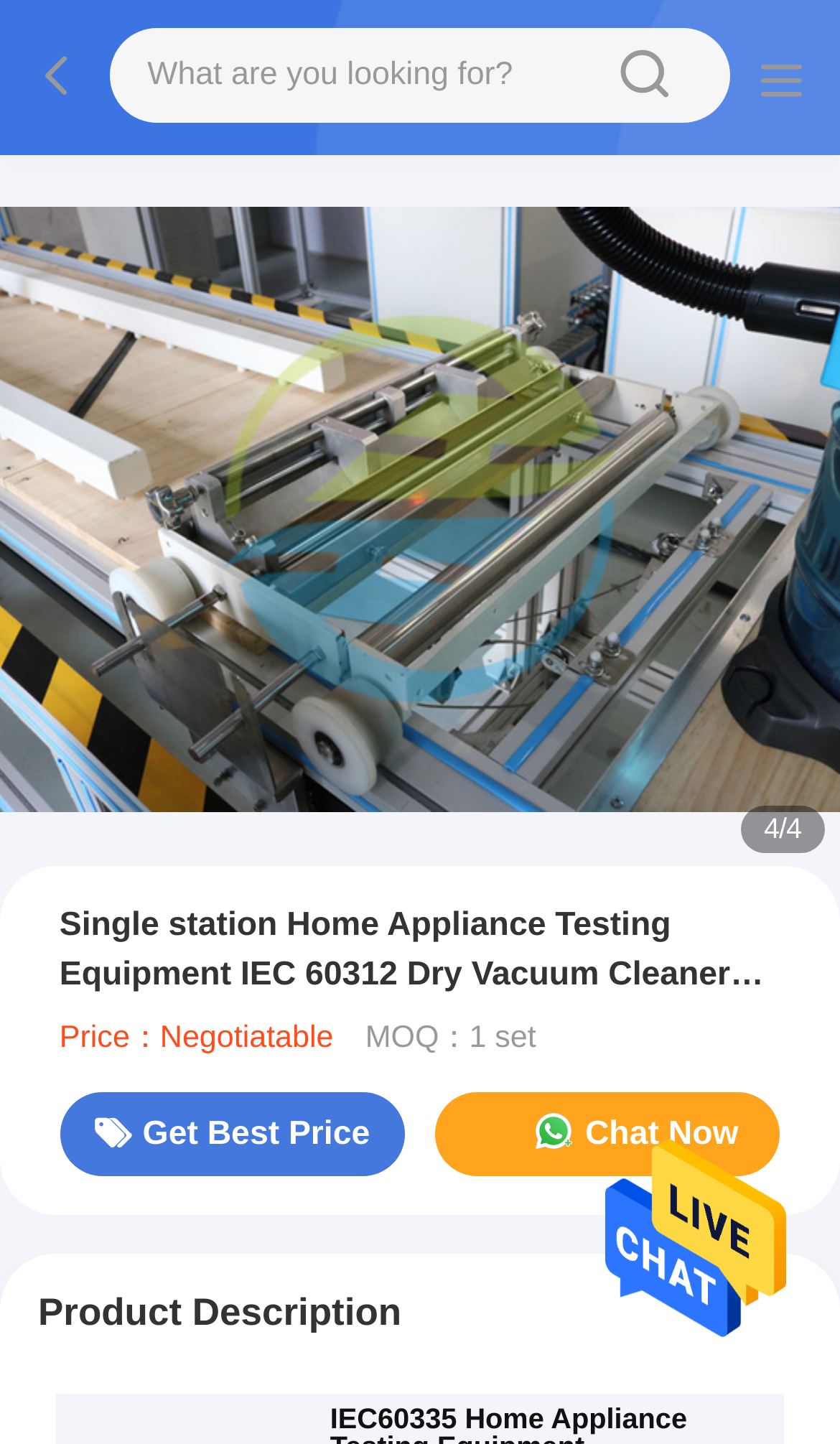Find the headline of the webpage and generate its text content.

Single station Home Appliance Testing Equipment IEC 60312 Dry Vacuum Cleaner Performance Test